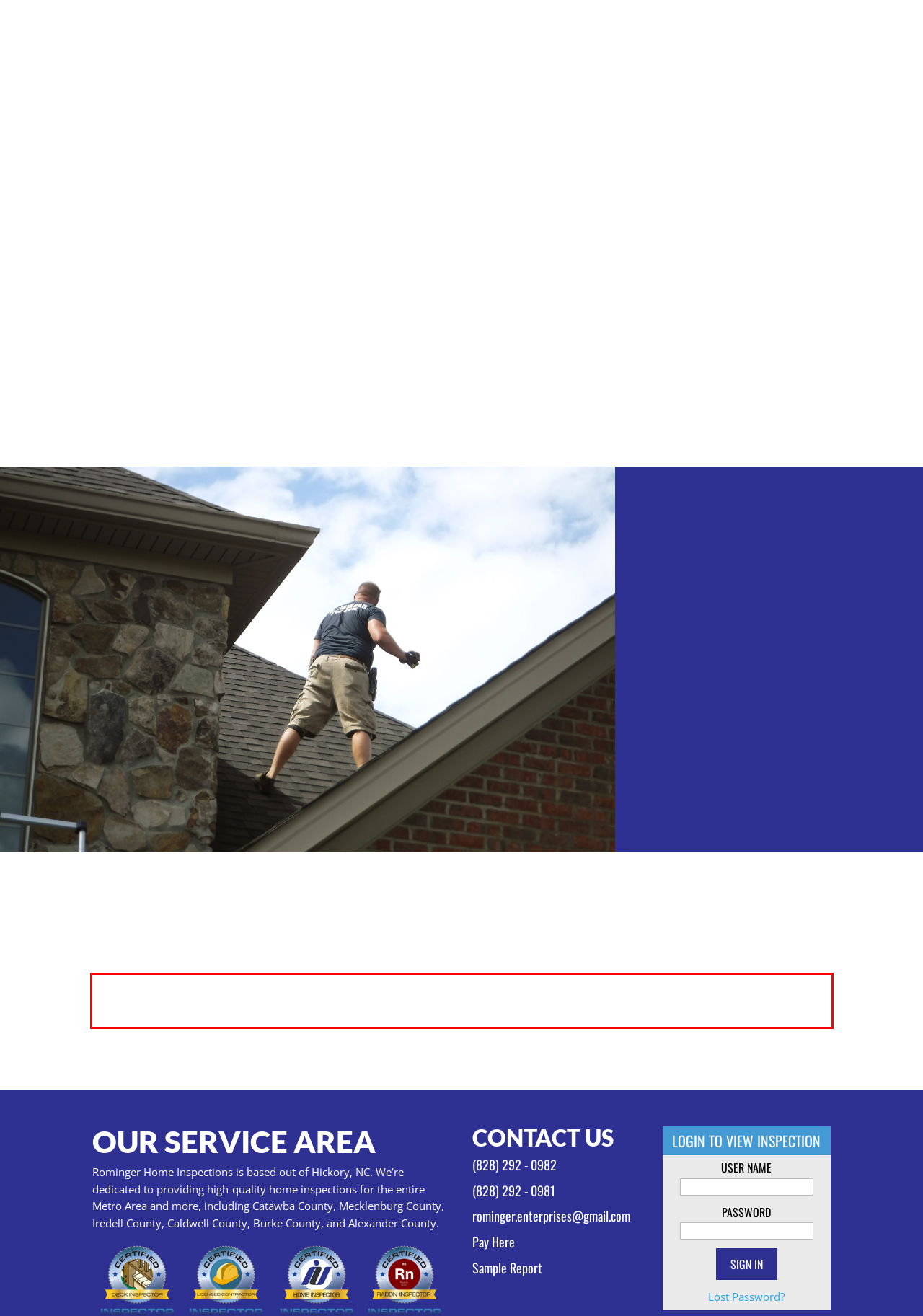You are given a webpage screenshot with a red bounding box around a UI element. Extract and generate the text inside this red bounding box.

We understand that the home inspection industry is constantly evolving, and that’s why we take continual education seriously. Our home inspector supplements his 12+ years of inspection experience and 25+ years of construction experience by taking regular continuing education classes. This allows us to stay at the top of our game and helps ensure highly accurate inspection reports.